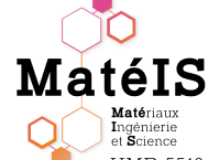Give a complete and detailed account of the image.

The image showcases the logo of MatéIS, which stands for "Matériaux, Ingénierie et Science." The design features a combination of geometric shapes, such as hexagons, representing the fields of materials science and engineering. The logo emphasizes innovation and collaboration within the research community. The tagline below the logo further defines its focus on materials and science, indicating a strong commitment to advancing knowledge and research in these areas. The vibrant colors and modern font enhance the contemporary appeal of the branding.